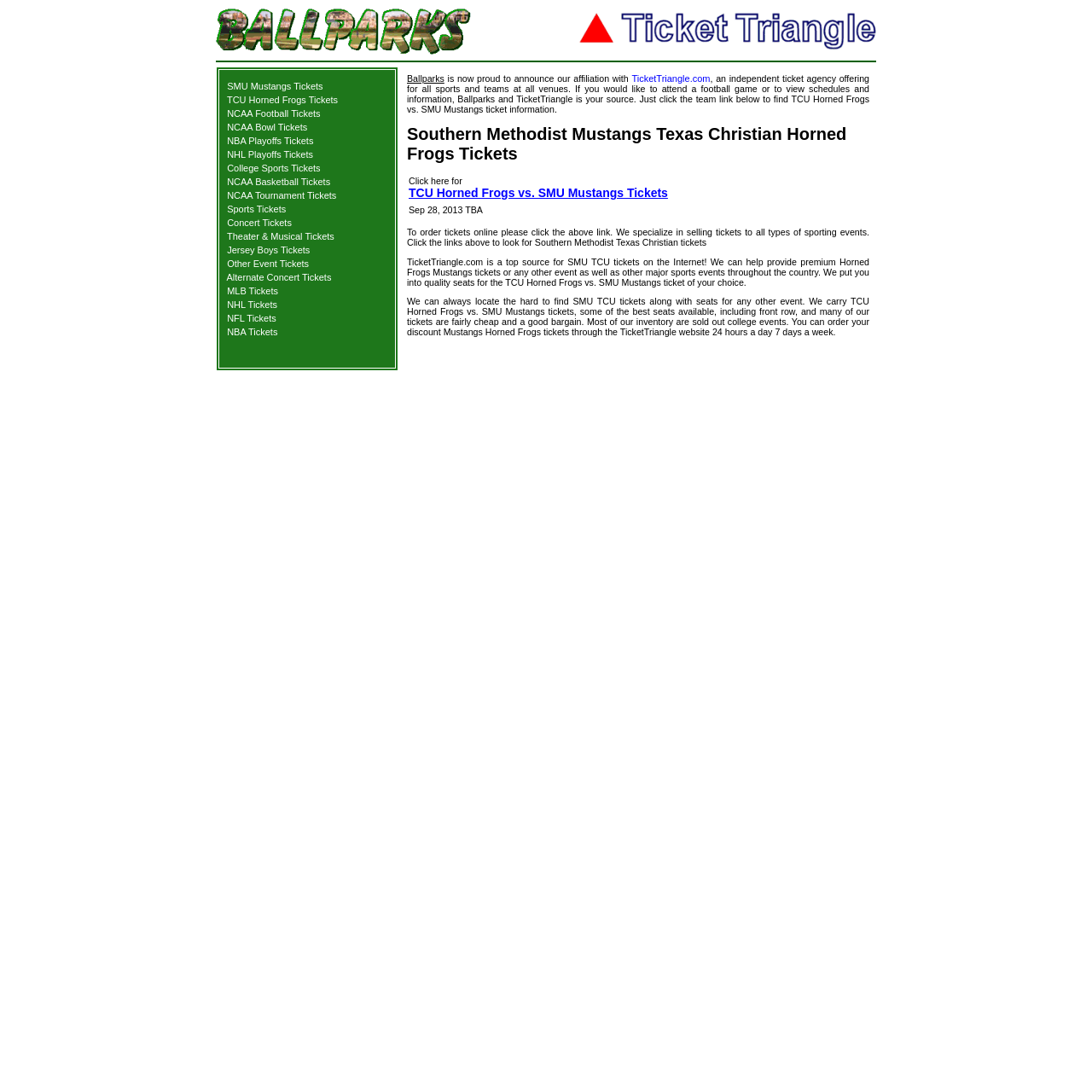What type of tickets are sold on this website?
Using the image as a reference, give an elaborate response to the question.

Based on the webpage, I can see a table with links to different types of tickets, including SMU Mustangs Tickets, TCU Horned Frogs Tickets, NCAA Football Tickets, and more. This suggests that the website sells sports tickets.